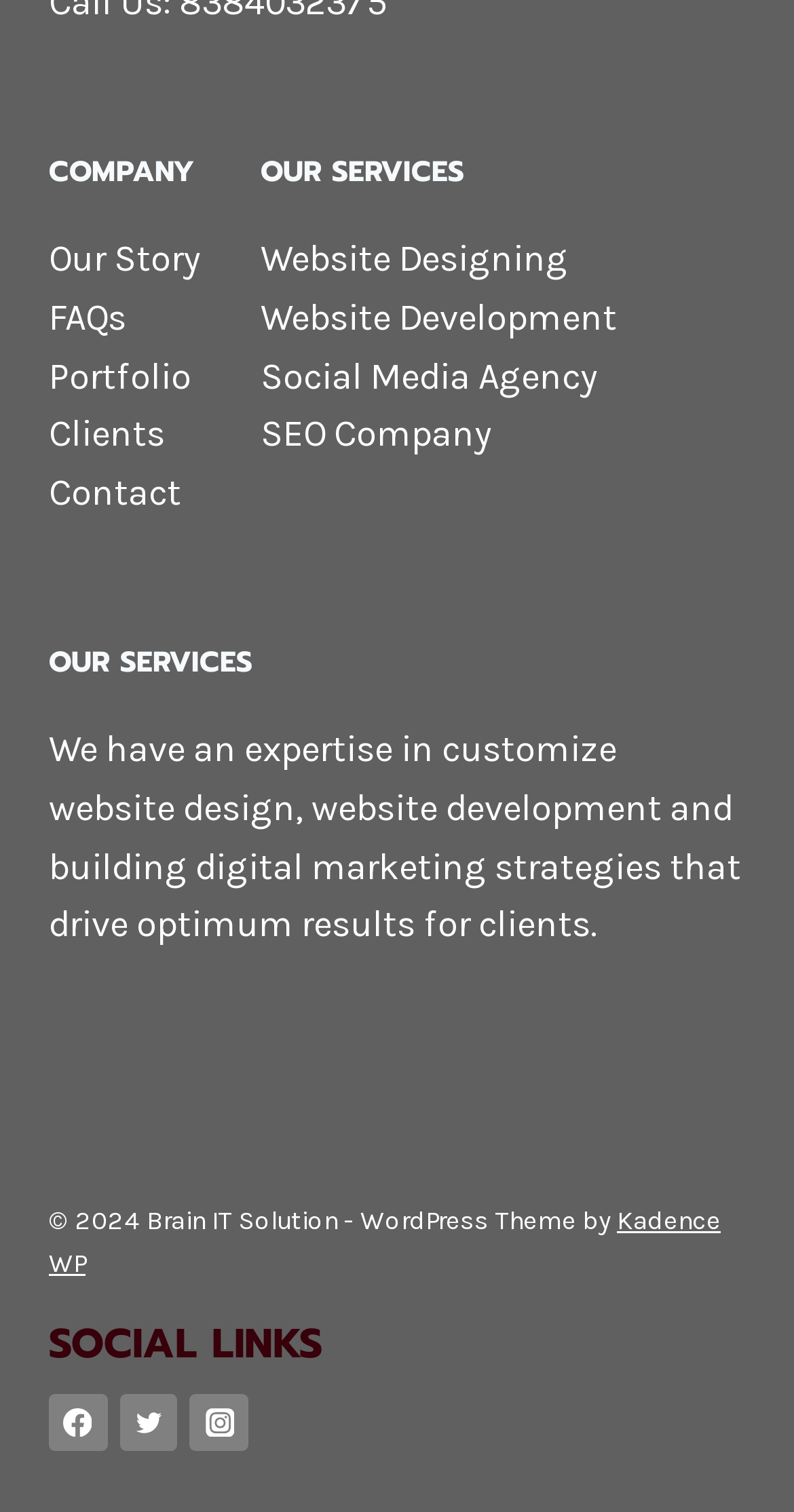Identify the bounding box coordinates of the section to be clicked to complete the task described by the following instruction: "learn about Website Designing". The coordinates should be four float numbers between 0 and 1, formatted as [left, top, right, bottom].

[0.328, 0.156, 0.715, 0.186]